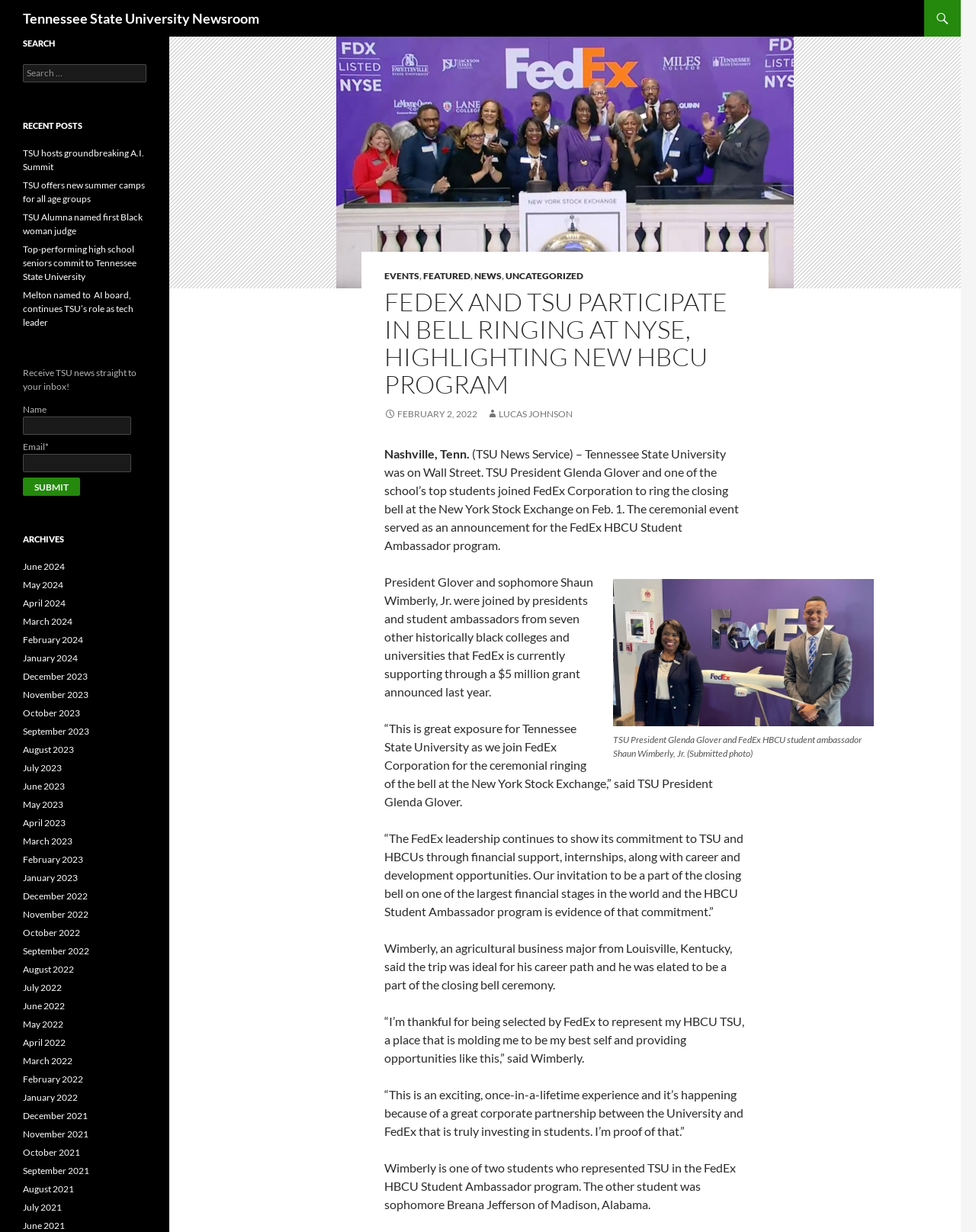From the webpage screenshot, predict the bounding box coordinates (top-left x, top-left y, bottom-right x, bottom-right y) for the UI element described here: January 2022

[0.023, 0.886, 0.08, 0.896]